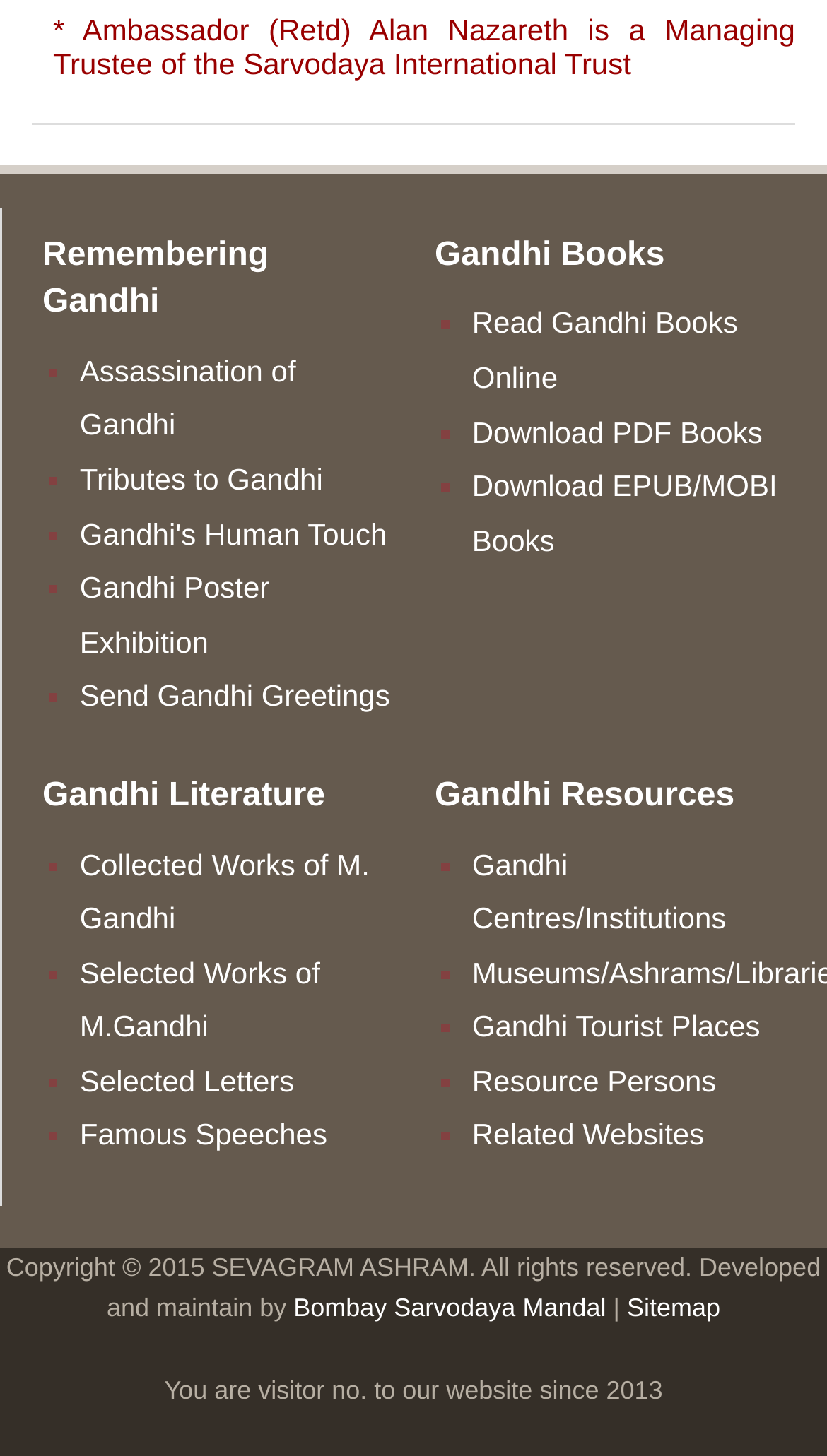How many visitor counters are displayed on the webpage?
Look at the image and construct a detailed response to the question.

The answer can be found in the StaticText element with the text 'You are visitor no.' at the bottom of the webpage, which indicates that there is only one visitor counter displayed.